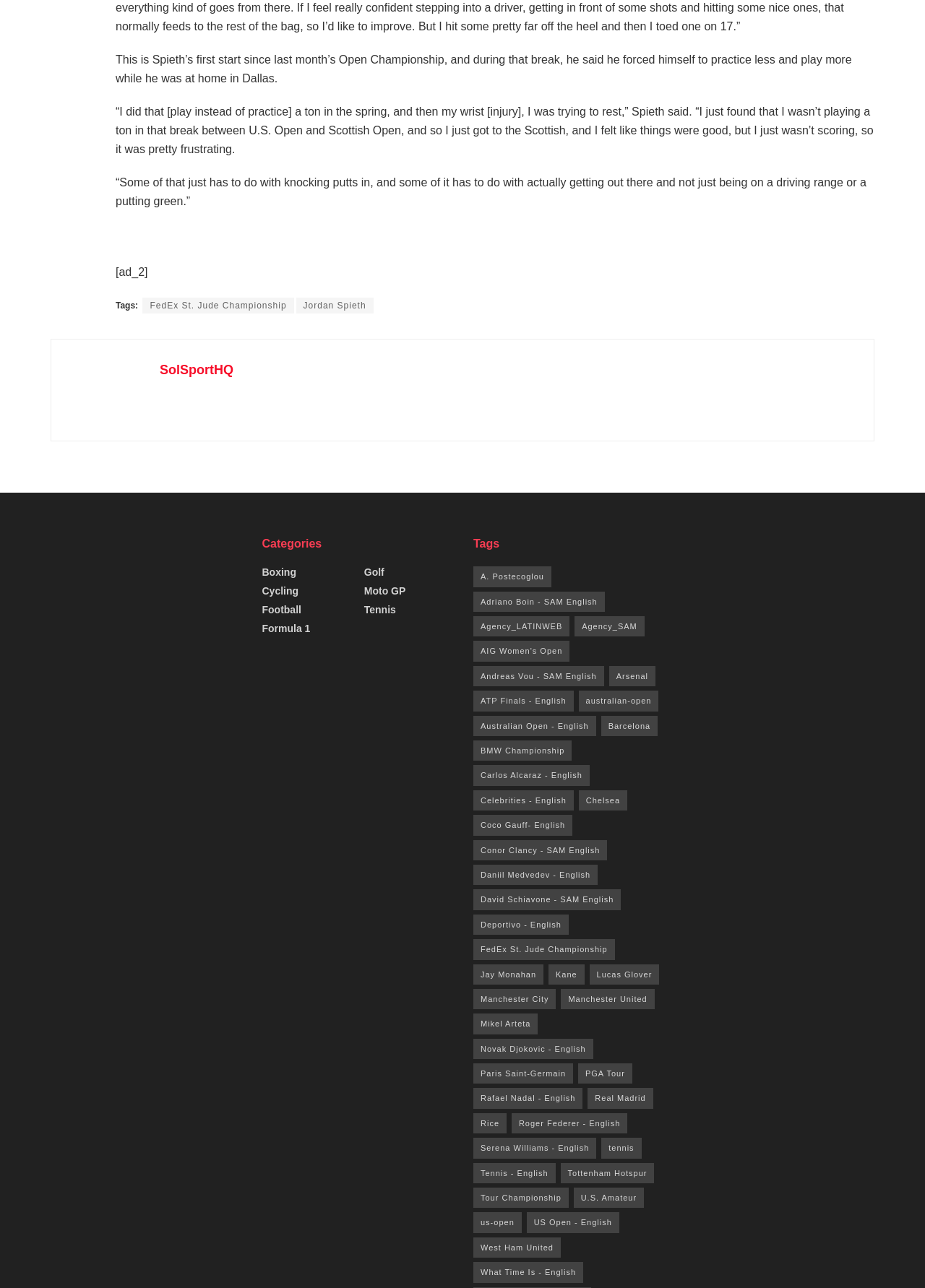What is the position of the 'Categories' heading?
Look at the image and construct a detailed response to the question.

The 'Categories' heading is positioned below the article text, as indicated by its y-coordinate (0.416) which is greater than the y-coordinates of the article text elements.